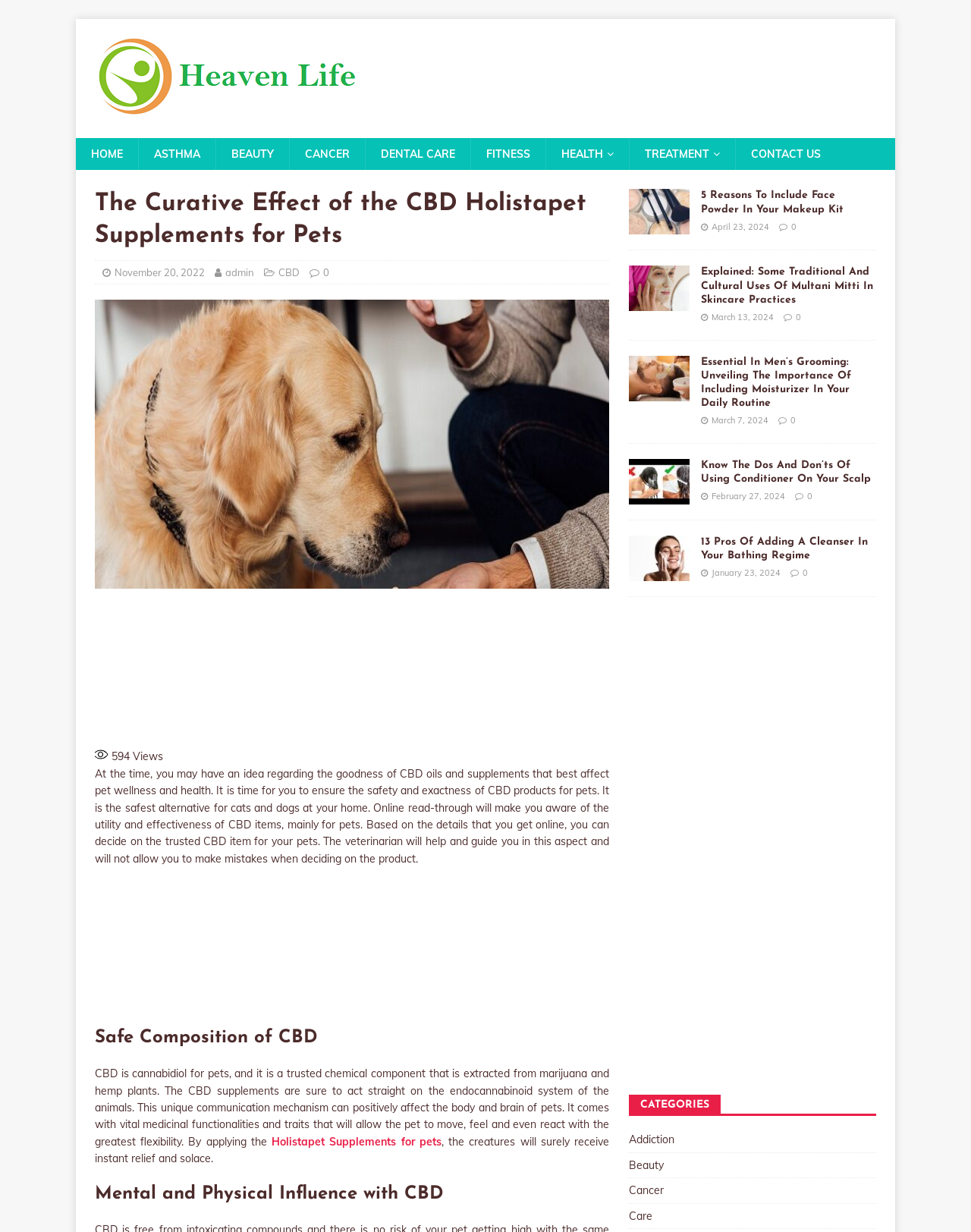What is the category of the article 'The Curative Effect of the CBD Holistapet Supplements for Pets'?
Kindly answer the question with as much detail as you can.

Based on the webpage structure, the article 'The Curative Effect of the CBD Holistapet Supplements for Pets' is categorized under HEALTH, as it is related to pet wellness and health.